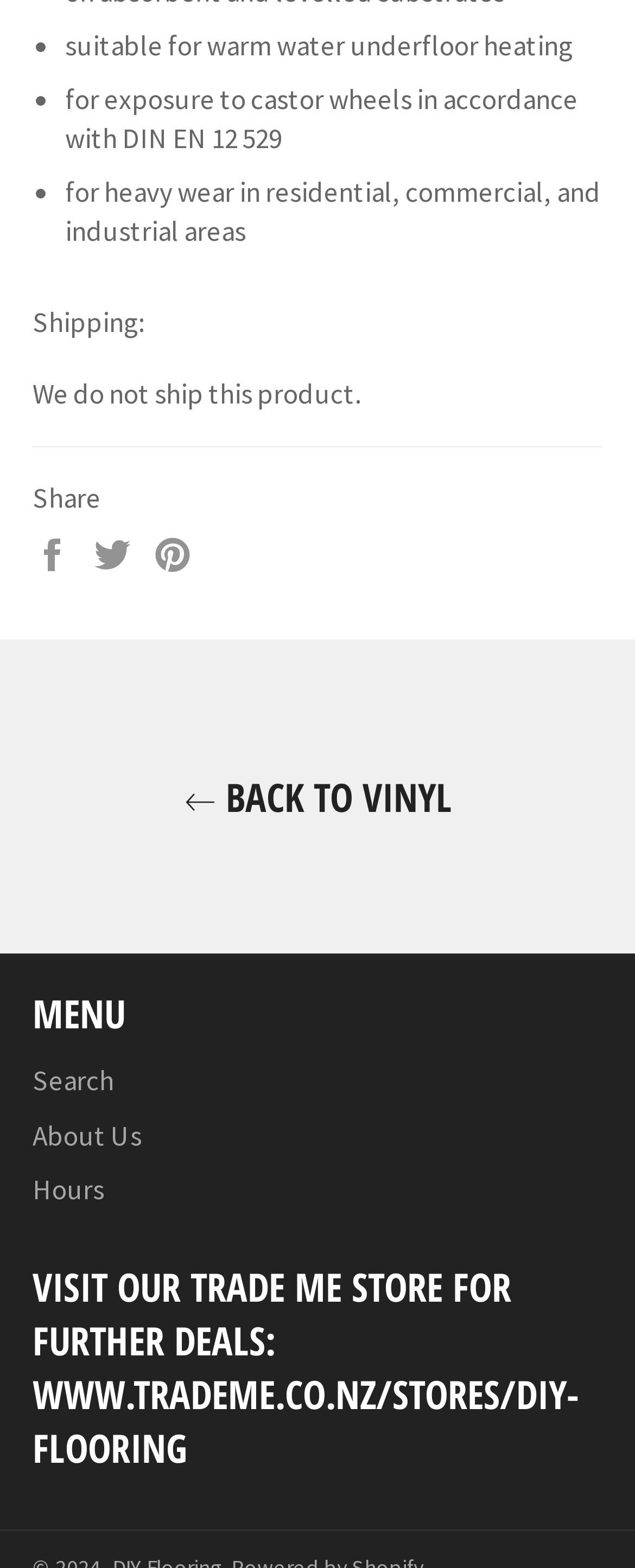What is this product suitable for?
Please provide a single word or phrase in response based on the screenshot.

warm water underfloor heating